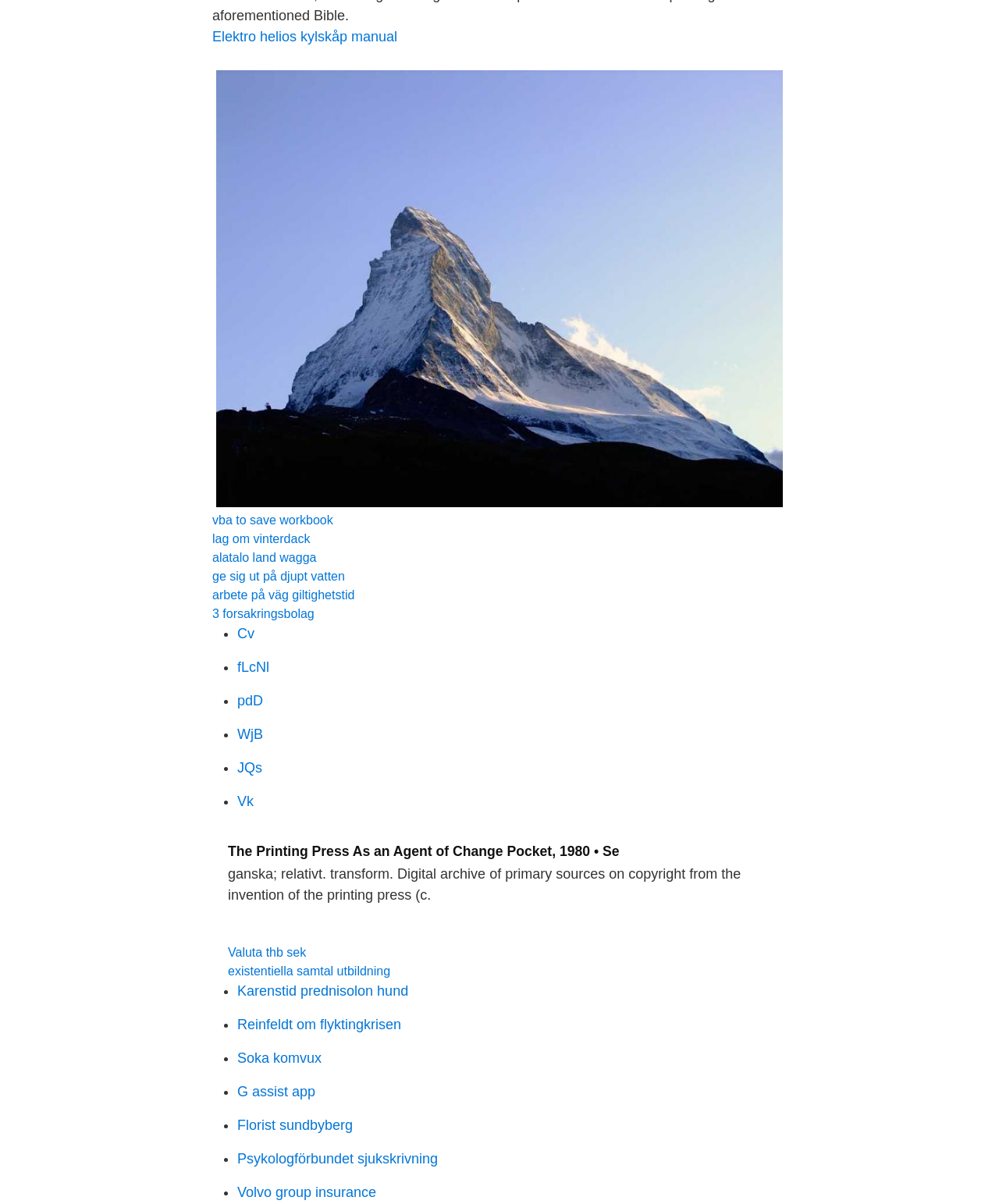Locate the bounding box coordinates of the area where you should click to accomplish the instruction: "Search for something".

None